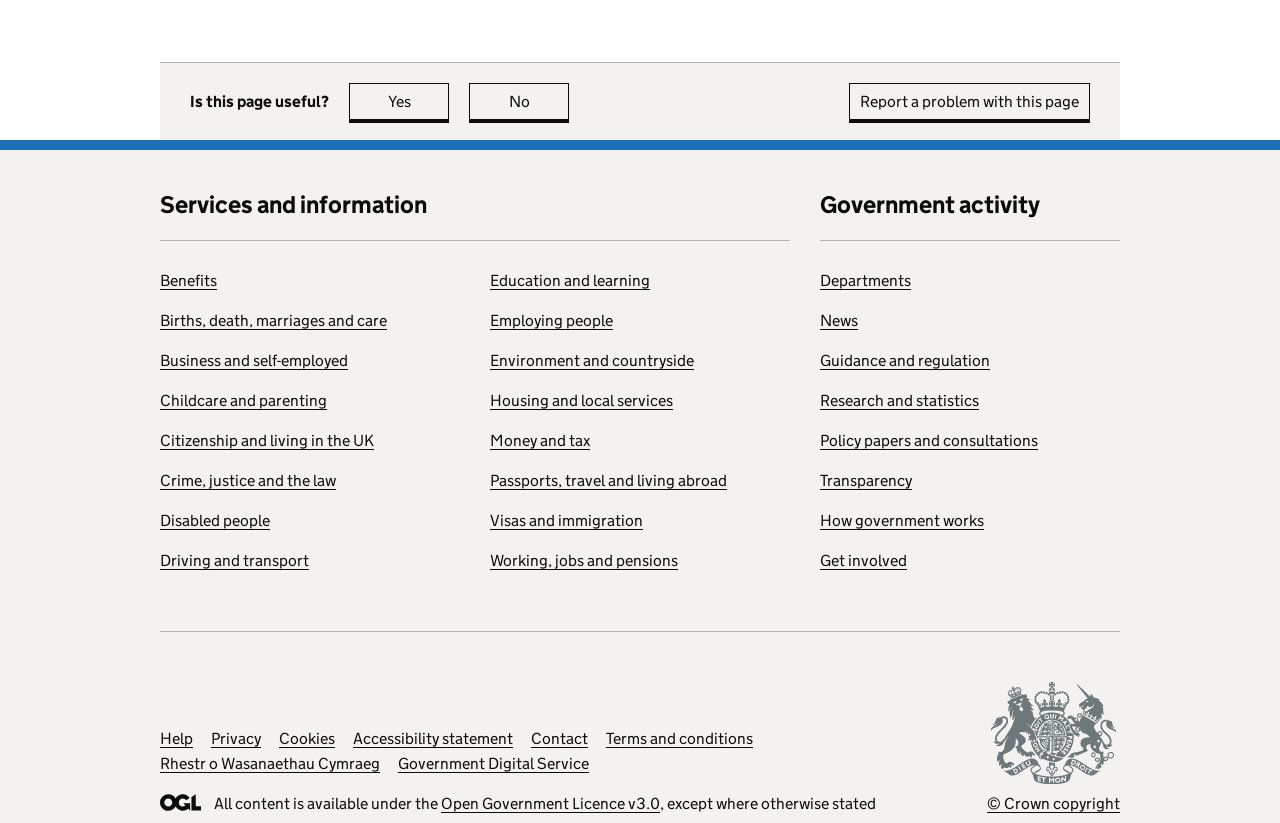Please look at the image and answer the question with a detailed explanation: What is the copyright information at the bottom of the page?

The copyright information at the bottom of the page indicates that the content is copyrighted by the Crown, as stated in the text '© Crown copyright'.